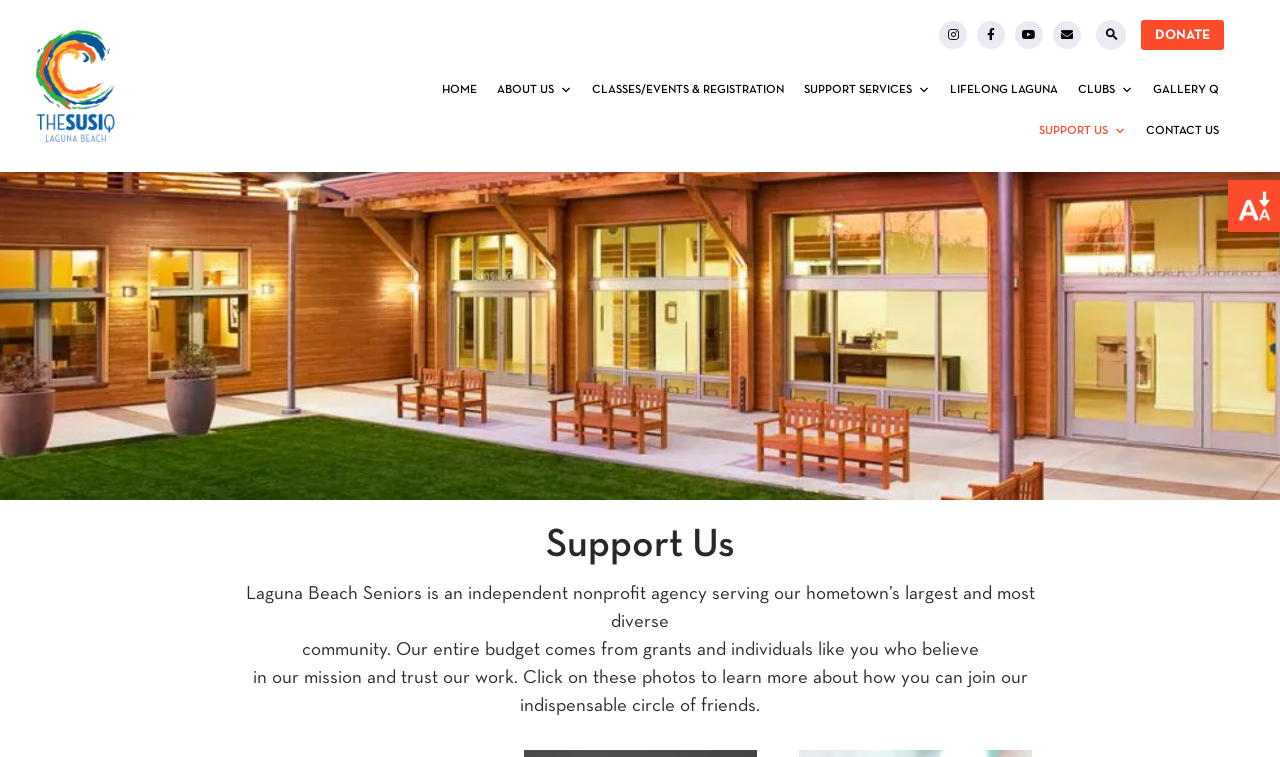Reply to the question with a single word or phrase:
What is the main focus of the organization?

Serving the local community